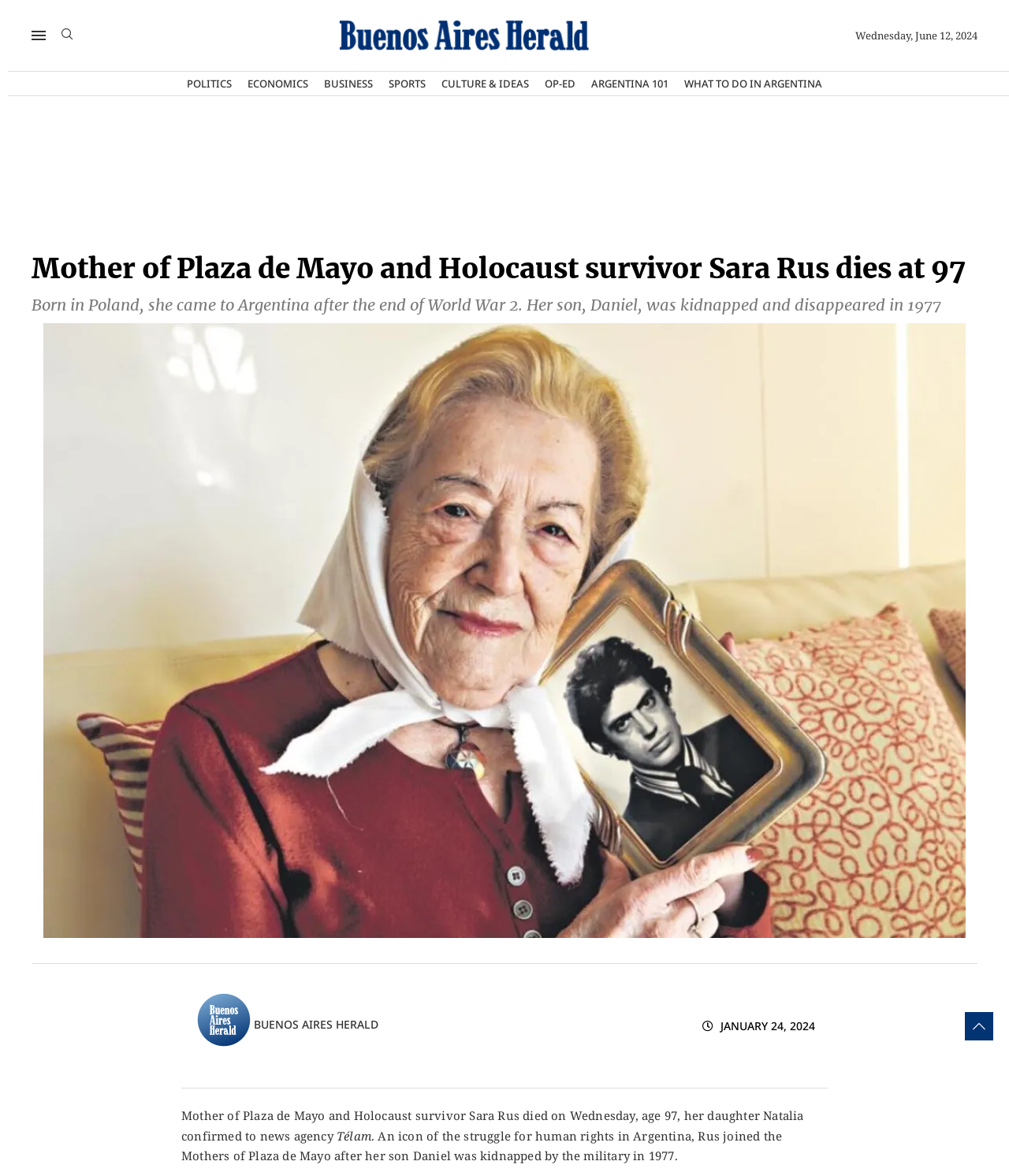Consider the image and give a detailed and elaborate answer to the question: 
What is the name of the news agency mentioned in the article?

I found the answer by looking at the static text element that says 'Mother of Plaza de Mayo and Holocaust survivor Sara Rus died on Wednesday, age 97, her daughter Natalia confirmed to news agency Télam'. This sentence mentions the name of the news agency.